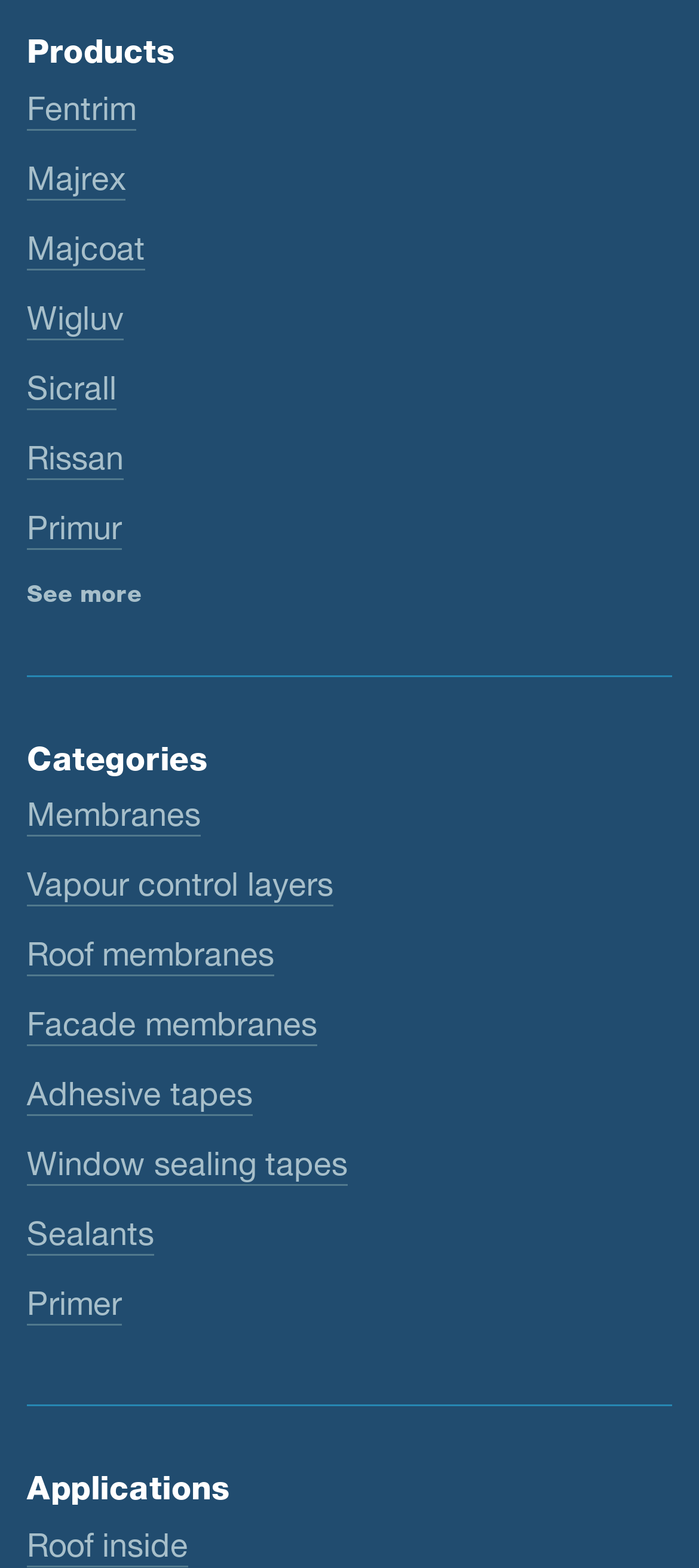How many links are there under 'Categories'?
Can you provide a detailed and comprehensive answer to the question?

There are 8 links listed under the 'Categories' section, which are 'Membranes', 'Vapour control layers', 'Roof membranes', 'Facade membranes', 'Adhesive tapes', 'Window sealing tapes', 'Sealants', and 'Primer'.